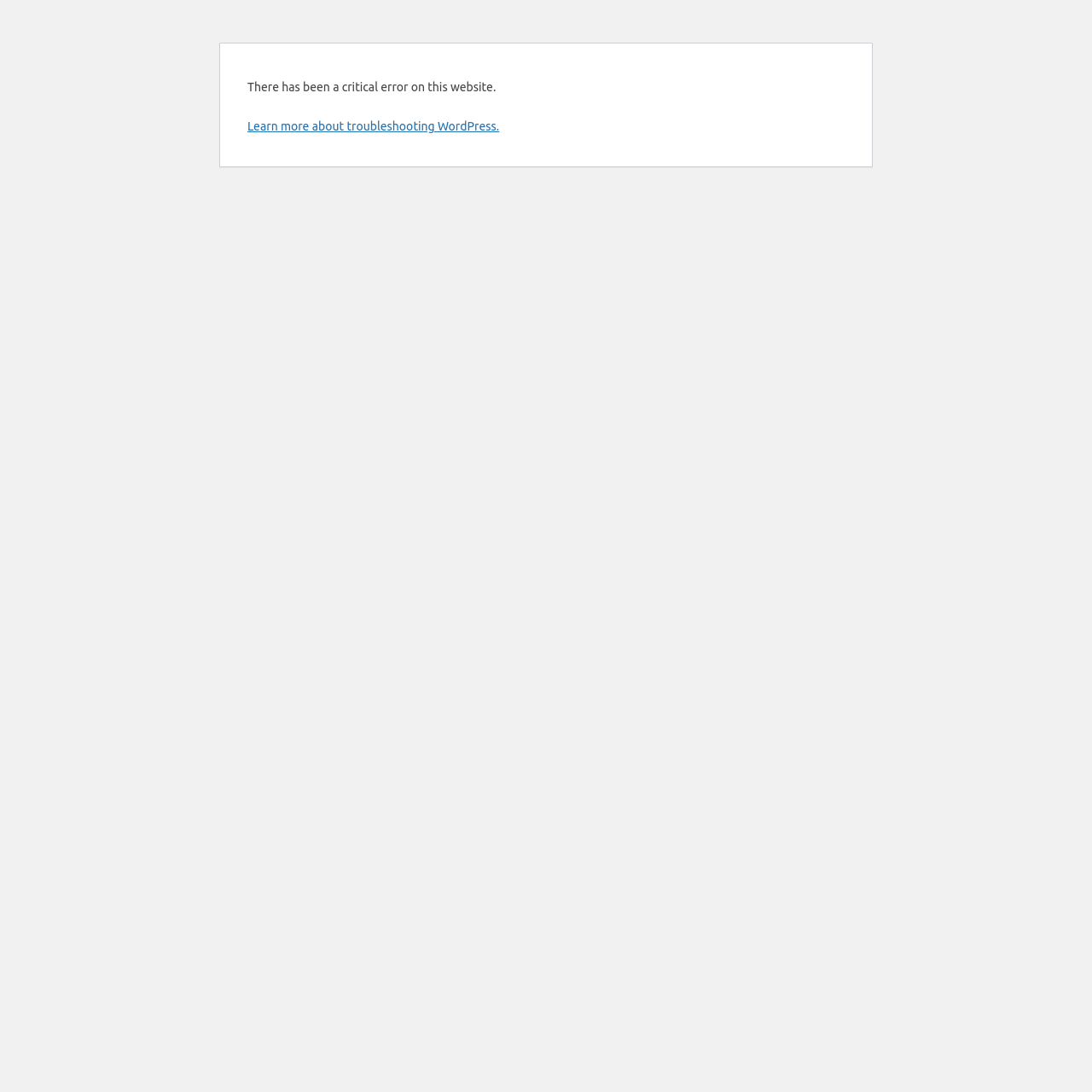Provide the bounding box coordinates, formatted as (top-left x, top-left y, bottom-right x, bottom-right y), with all values being floating point numbers between 0 and 1. Identify the bounding box of the UI element that matches the description: Understand the Problem

None